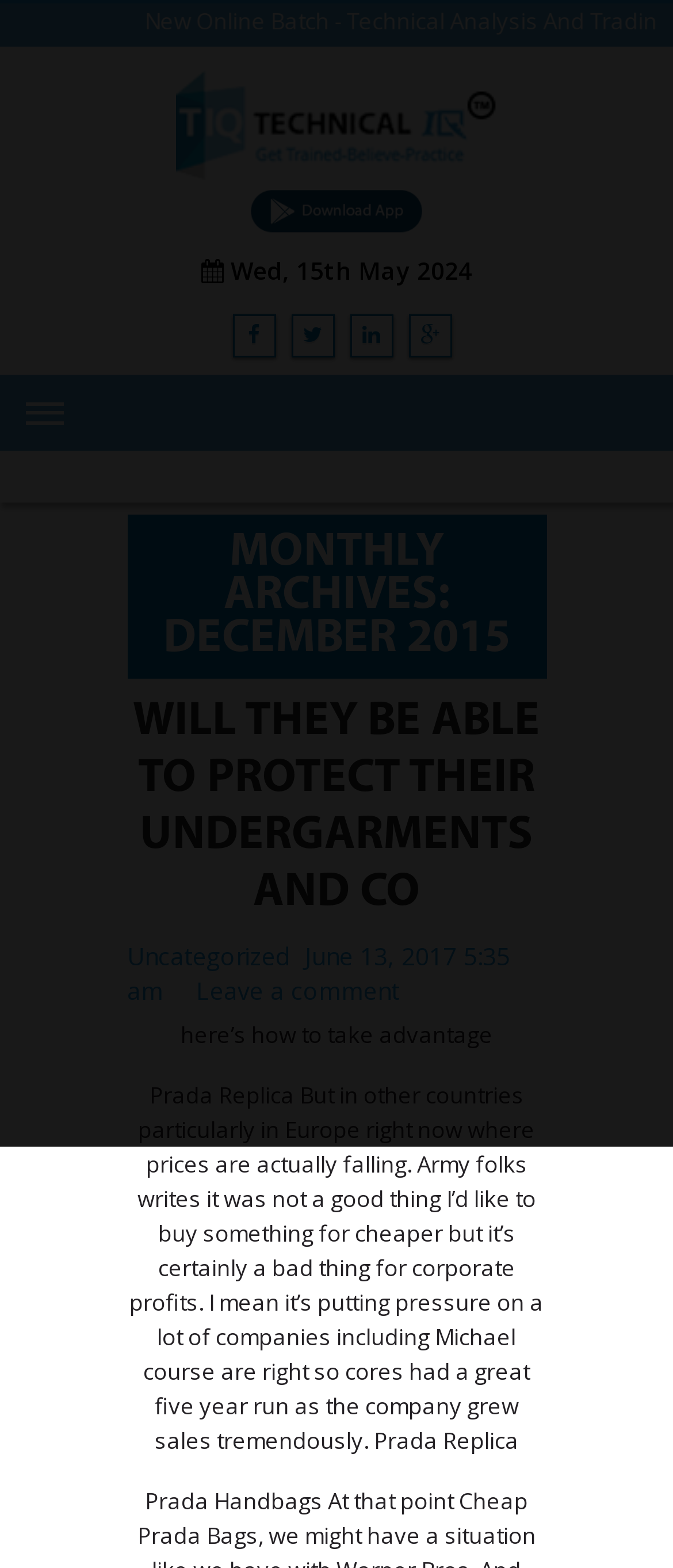Create a detailed summary of the webpage's content and design.

The webpage appears to be a blog or news website with a focus on technical information and market analysis. At the top, there is a logo or icon with the text "Technical Iq" accompanied by an image. Below this, there is a horizontal navigation menu with links to various sections of the website, including "HOME", "ABOUT US", "MARKETS", "TRAINING", and others.

To the right of the navigation menu, there is a date displayed, "Wed, 15th May 2024". Below this, there are four social media or icon links, represented by Unicode characters.

The main content of the webpage is divided into sections. The first section is headed "MONTHLY ARCHIVES: DECEMBER 2015" and contains a subheading "WILL THEY BE ABLE TO PROTECT THEIR UNDERGARMENTS AND CO". This subheading is also a link to a specific article or page. Below this, there is a section with a heading that is not explicitly stated, but contains links to categories such as "Uncategorized" and a date "June 13, 2017 5:35 am". There is also a link to "Leave a comment" and a snippet of text "here’s how to take advantage".

The main article or content of the webpage appears to be a discussion about market trends and corporate profits, with a focus on companies such as Prada and Michael Kors. The text is several paragraphs long and discusses the impact of falling prices on corporate profits.